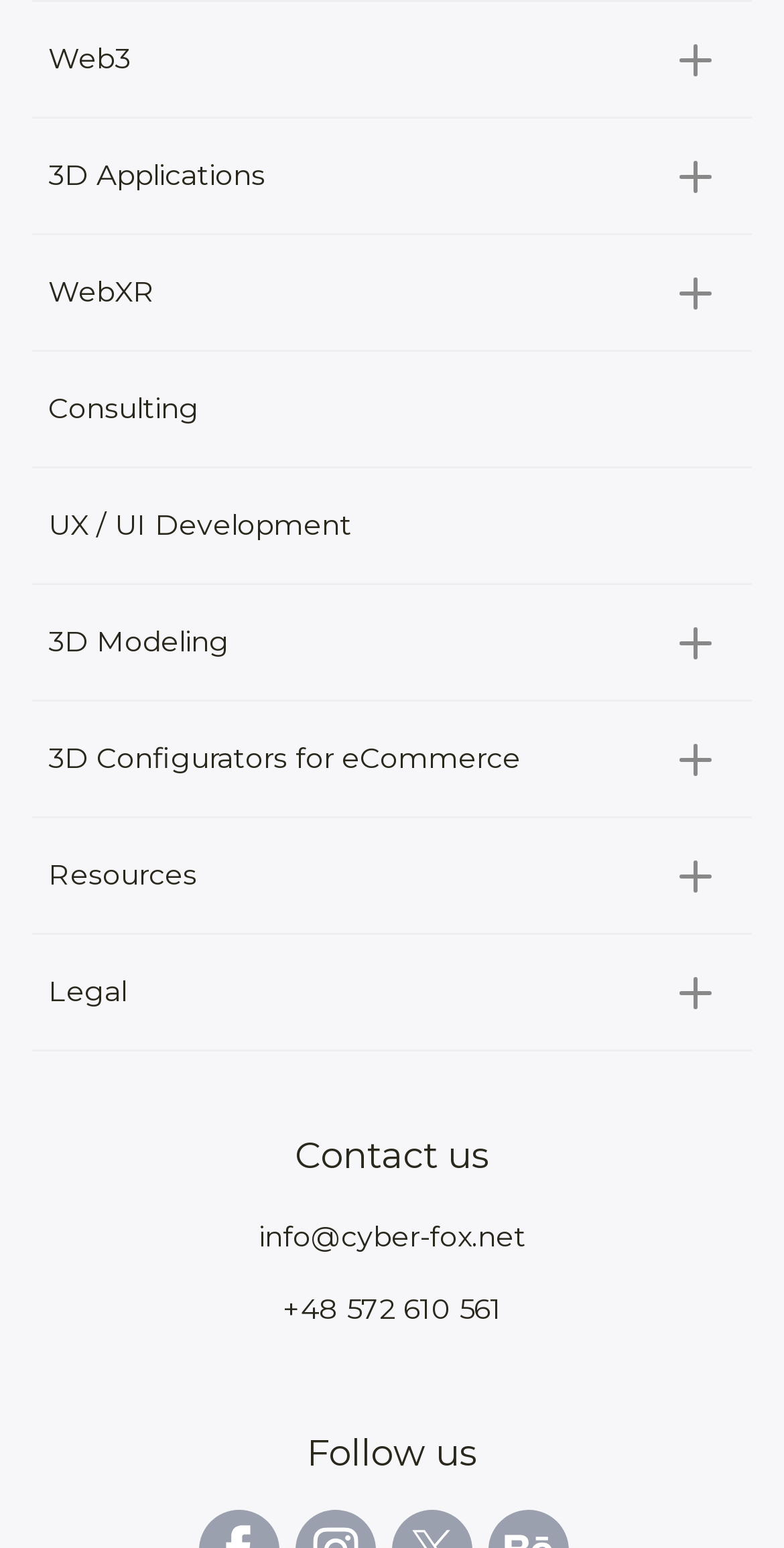Please specify the bounding box coordinates in the format (top-left x, top-left y, bottom-right x, bottom-right y), with all values as floating point numbers between 0 and 1. Identify the bounding box of the UI element described by: 3D cars models

[0.164, 0.705, 0.441, 0.726]